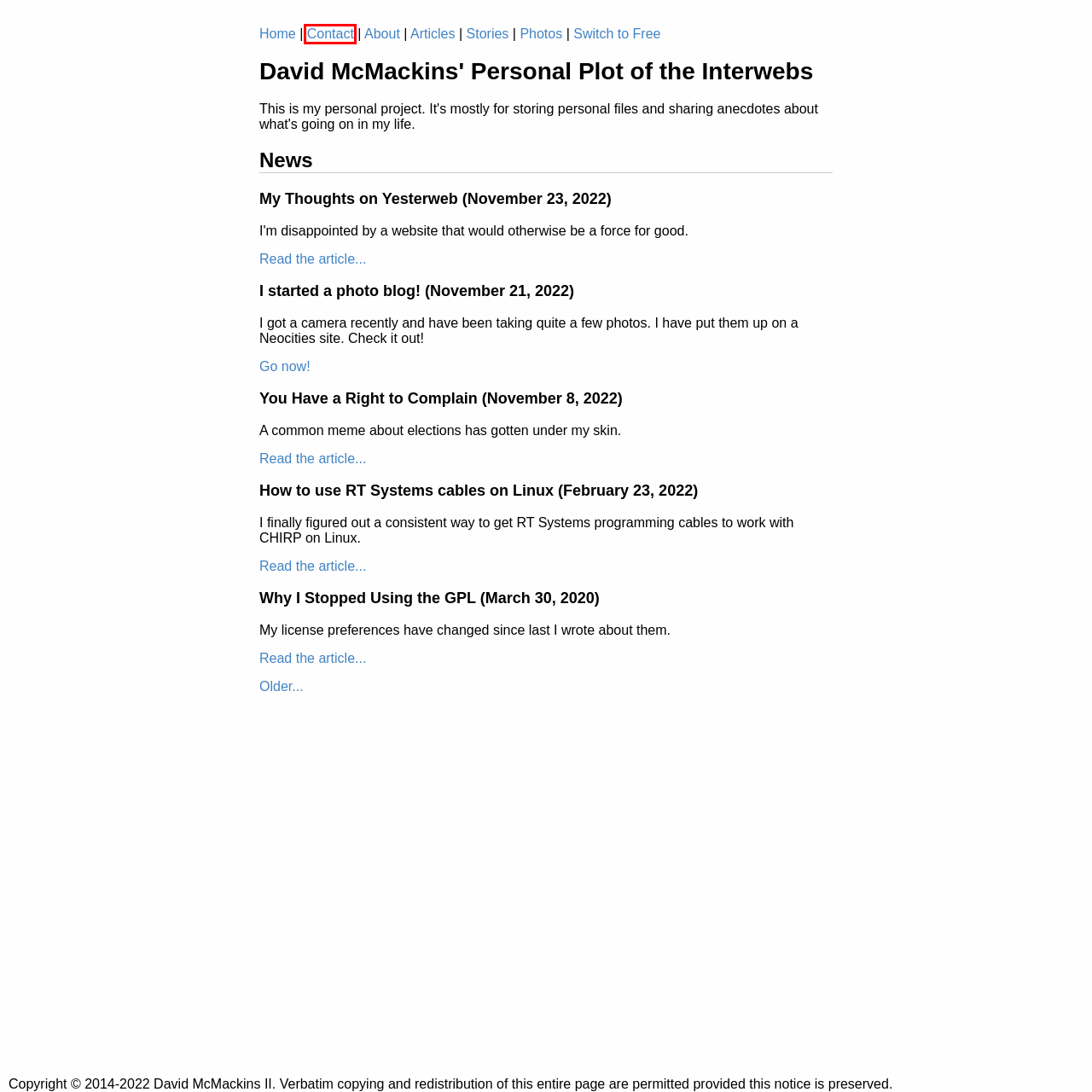A screenshot of a webpage is given, marked with a red bounding box around a UI element. Please select the most appropriate webpage description that fits the new page after clicking the highlighted element. Here are the candidates:
A. How to use RT Systems cables with CHIRP on Linux - Dave's World
B. Articles - Dave's World
C. Why I Stopped Using the GPL - Dave's World
D. My Thoughts on Yesterweb - Dave's World
E. Contact Dave
F. Switch to Free - Dave's World
G. Old News - Dave's World
H. About Dave

E